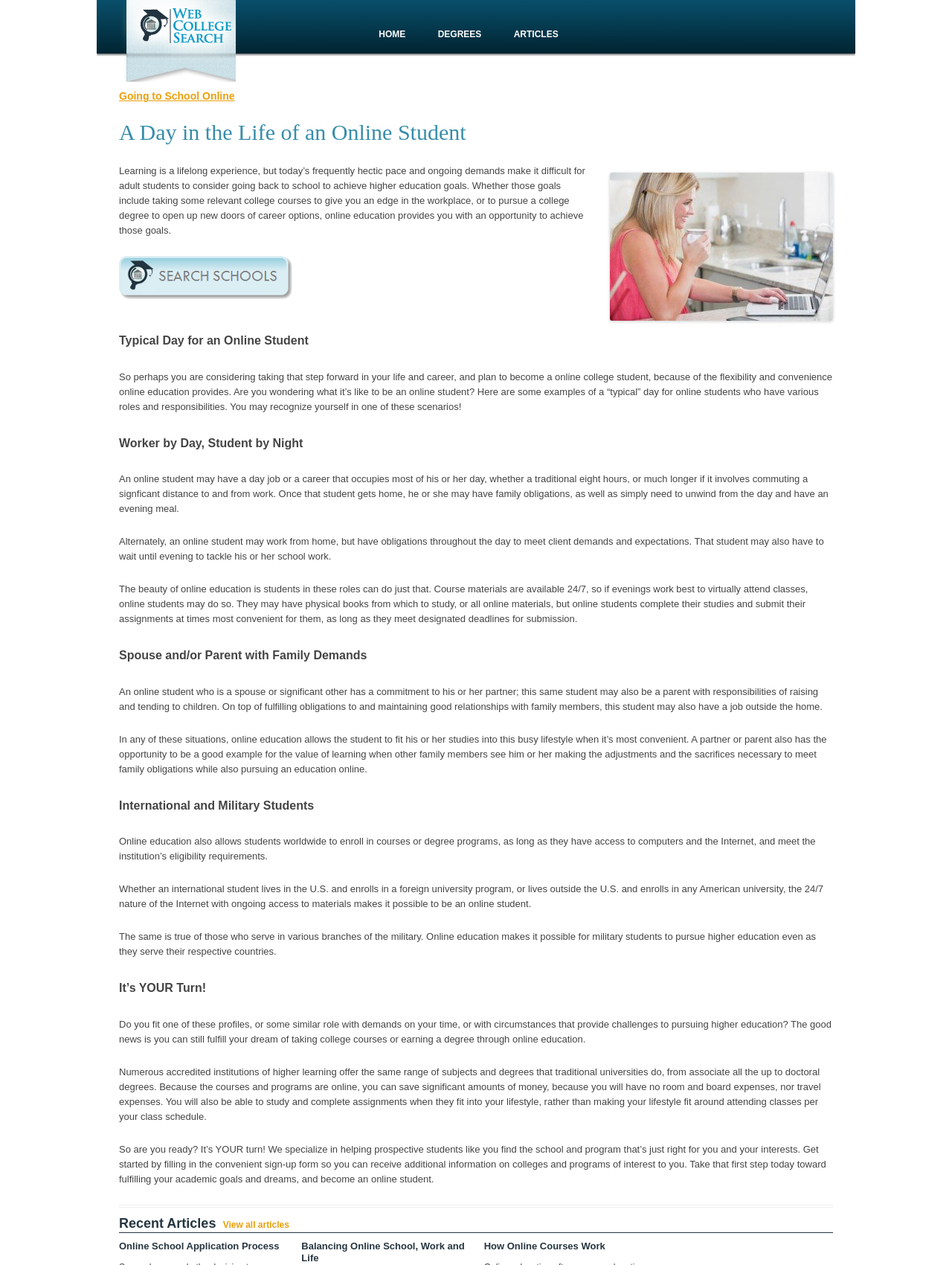How many recent articles are listed on this webpage?
Look at the screenshot and respond with one word or a short phrase.

3